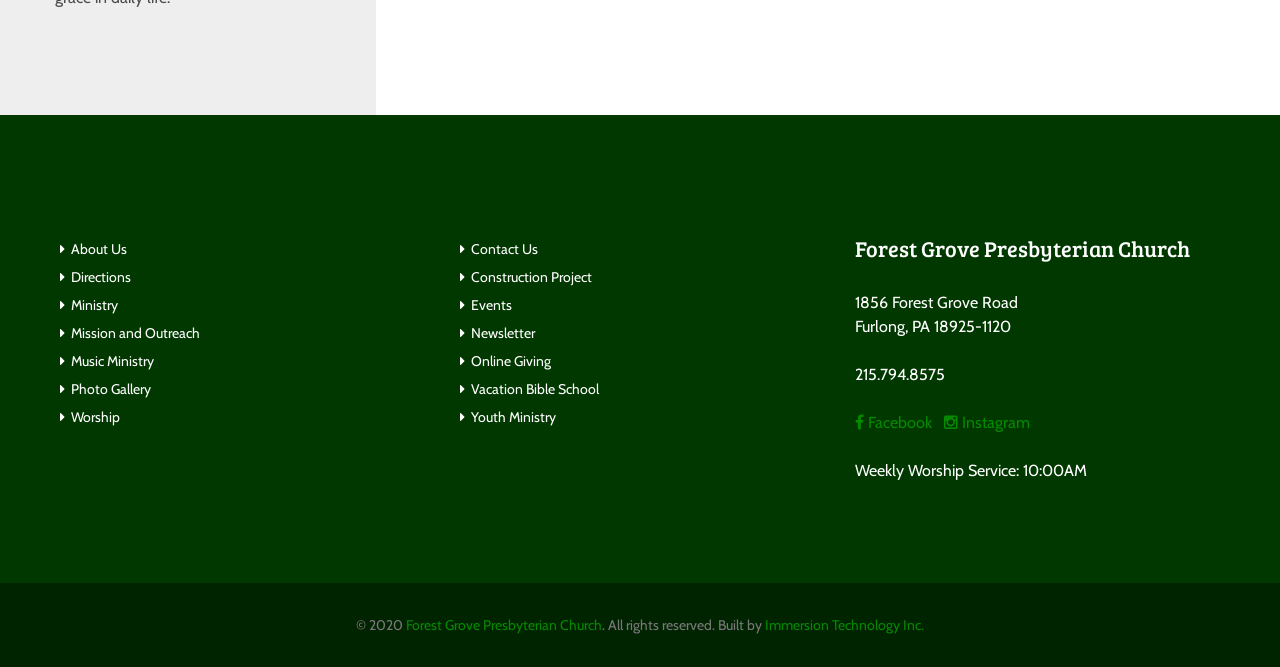Respond to the question below with a concise word or phrase:
What is the phone number of the church?

215.794.8575